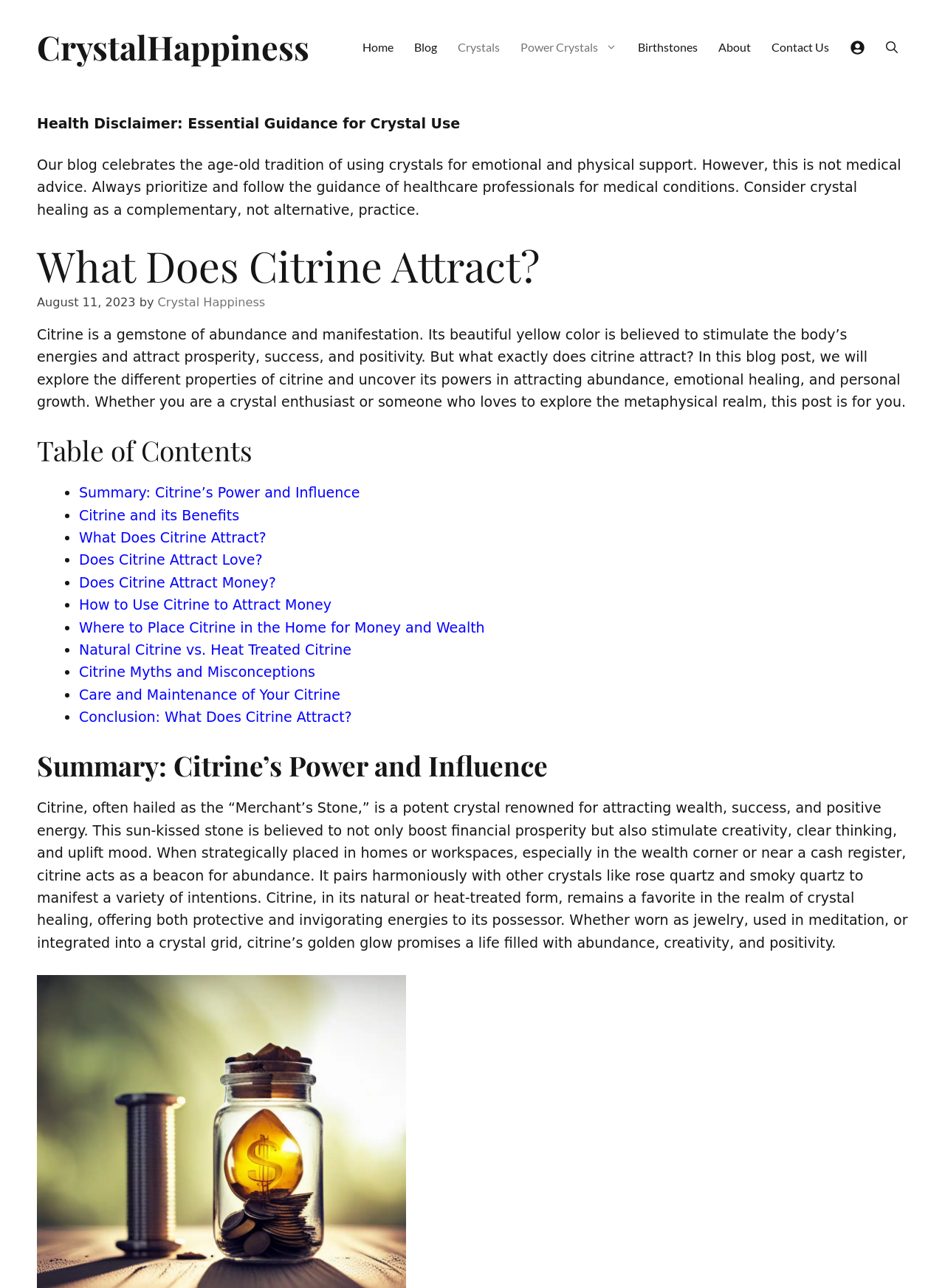Give a concise answer using only one word or phrase for this question:
What is the name of the website?

CrystalHappiness